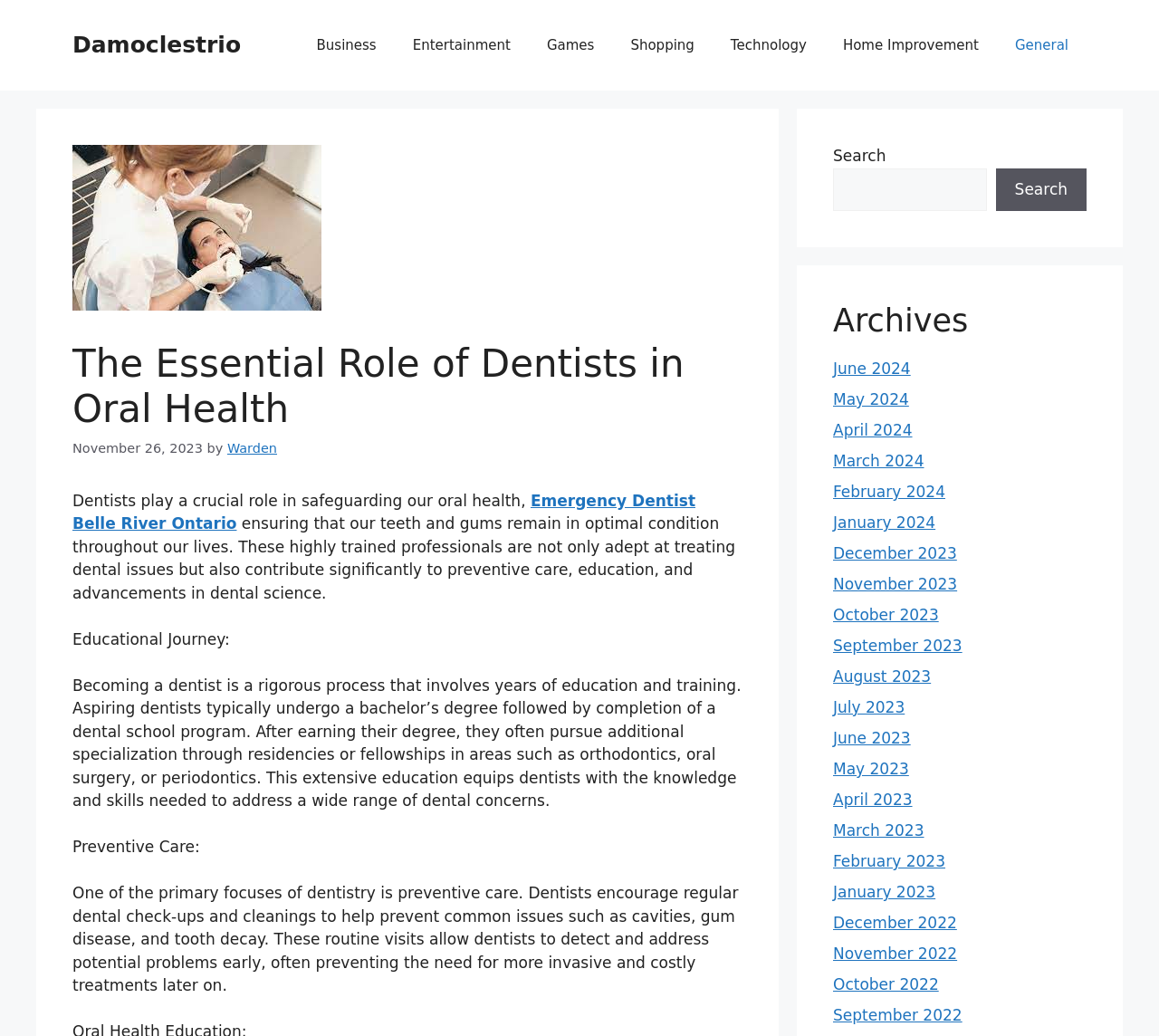Determine the bounding box coordinates of the section to be clicked to follow the instruction: "Search for something". The coordinates should be given as four float numbers between 0 and 1, formatted as [left, top, right, bottom].

[0.719, 0.162, 0.851, 0.204]